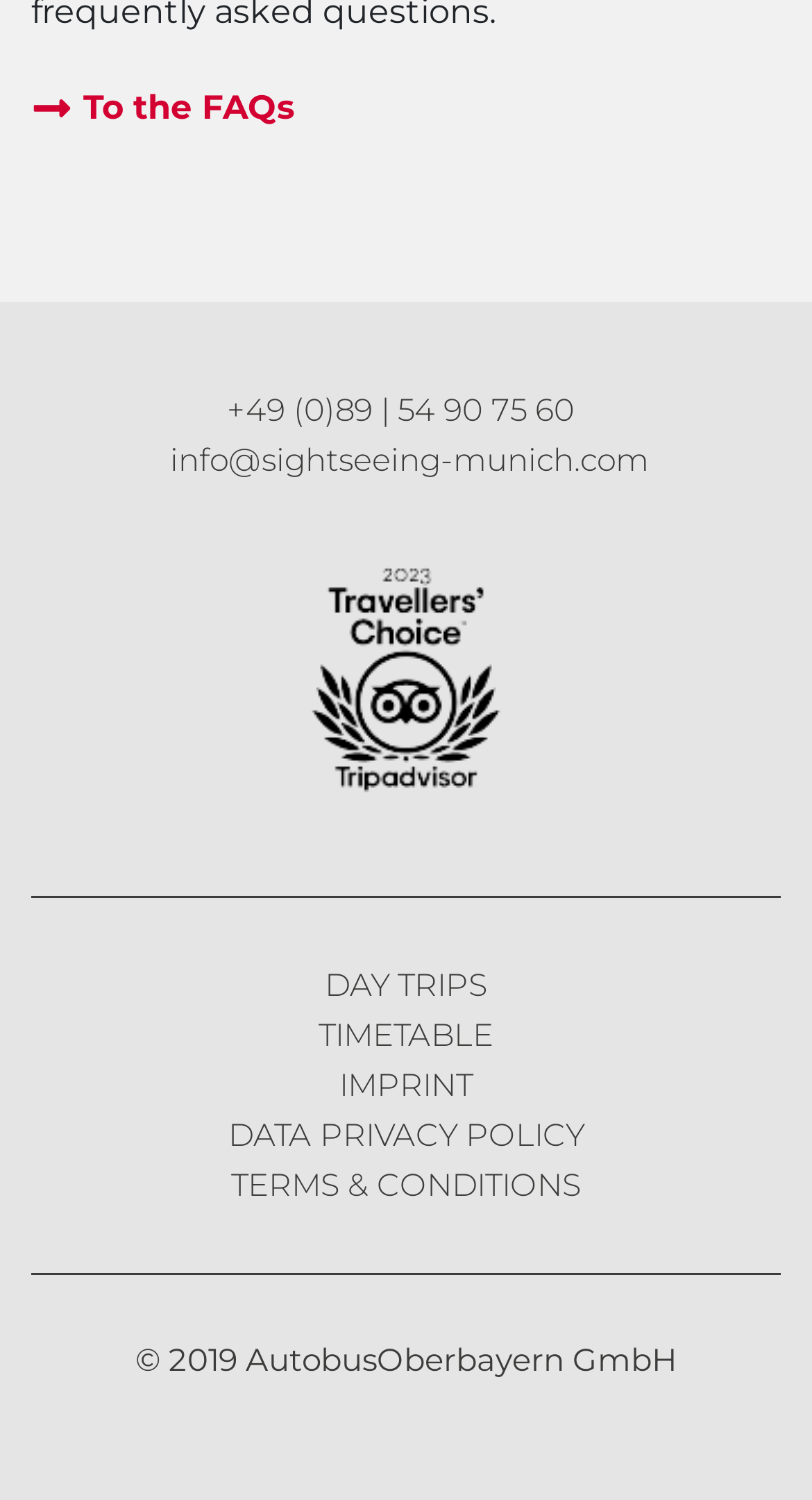How many links are in the menu?
Use the image to answer the question with a single word or phrase.

5